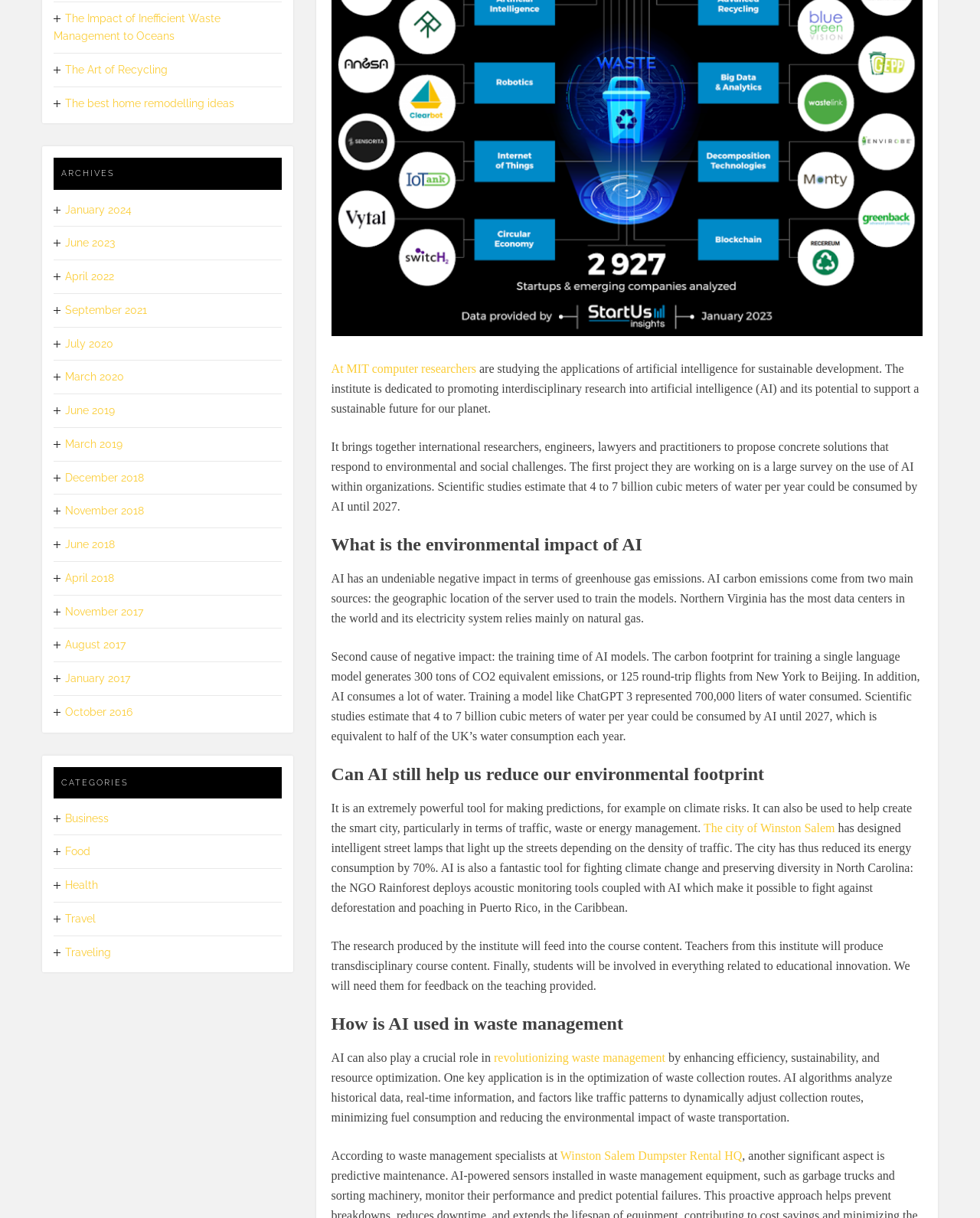Locate the UI element described as follows: "Traveling". Return the bounding box coordinates as four float numbers between 0 and 1 in the order [left, top, right, bottom].

[0.055, 0.777, 0.113, 0.787]